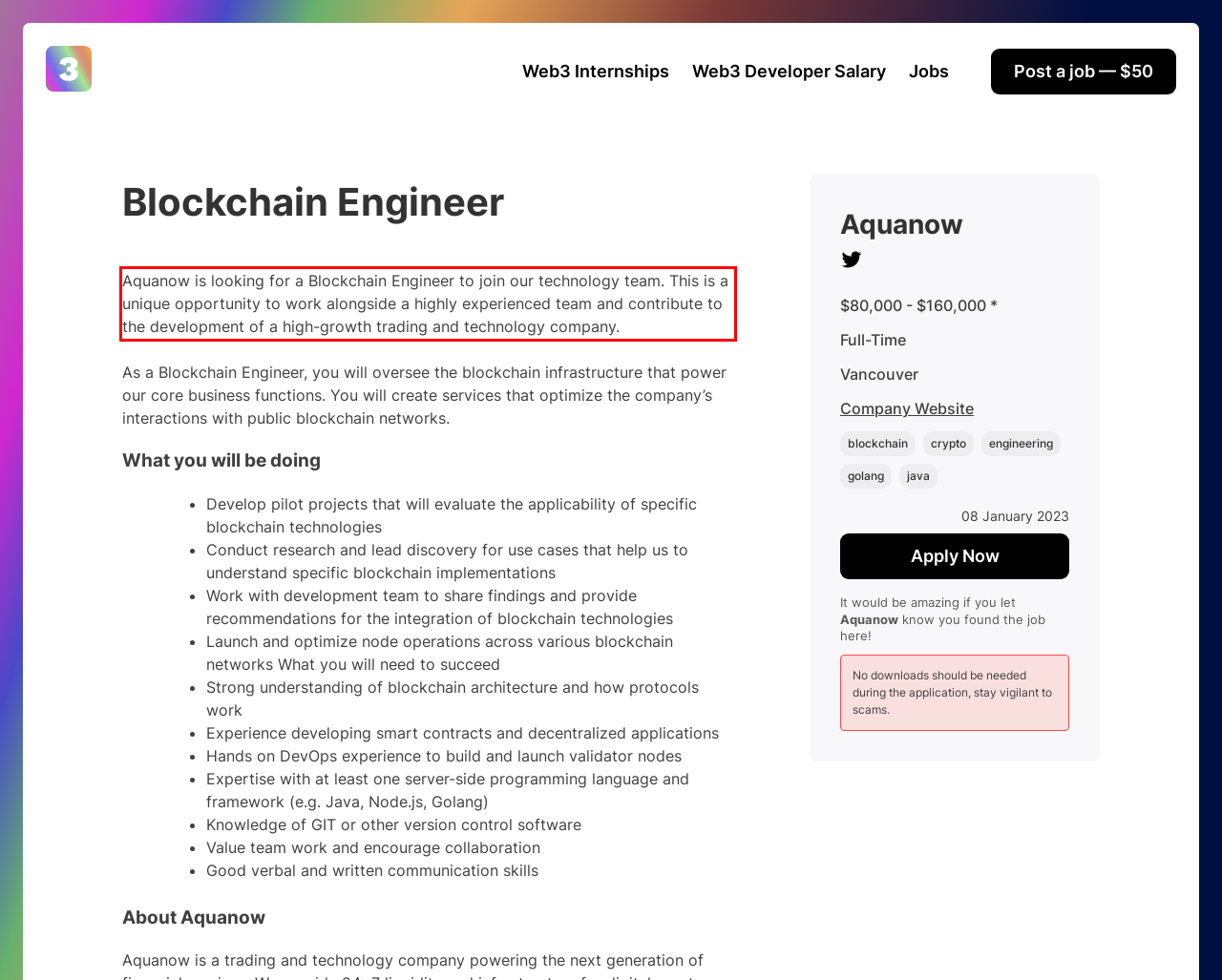In the given screenshot, locate the red bounding box and extract the text content from within it.

Aquanow is looking for a Blockchain Engineer to join our technology team. This is a unique opportunity to work alongside a highly experienced team and contribute to the development of a high-growth trading and technology company.